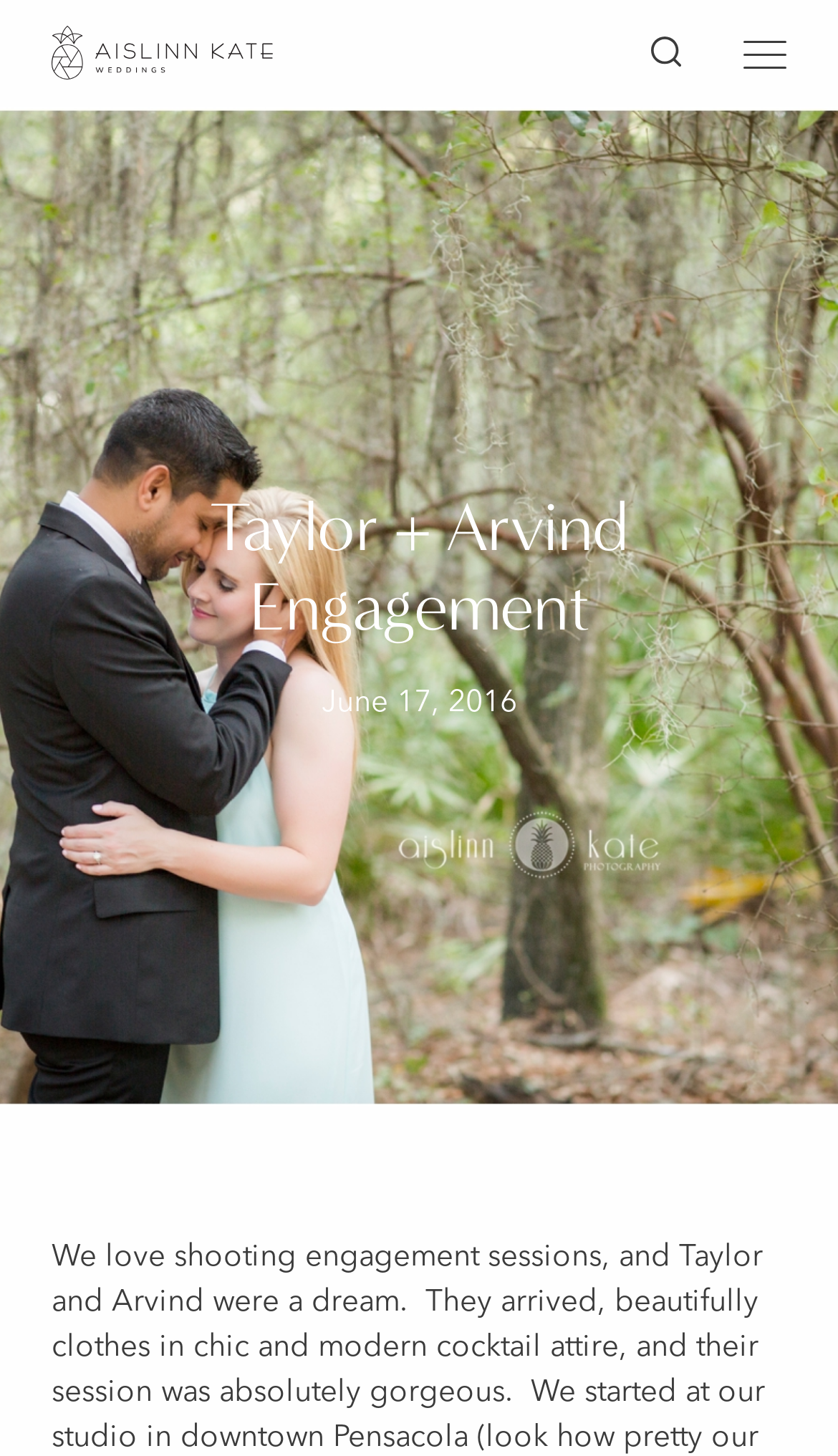Identify the bounding box coordinates for the UI element mentioned here: "alt="Aislinn Kate Weddings"". Provide the coordinates as four float values between 0 and 1, i.e., [left, top, right, bottom].

[0.062, 0.024, 0.326, 0.048]